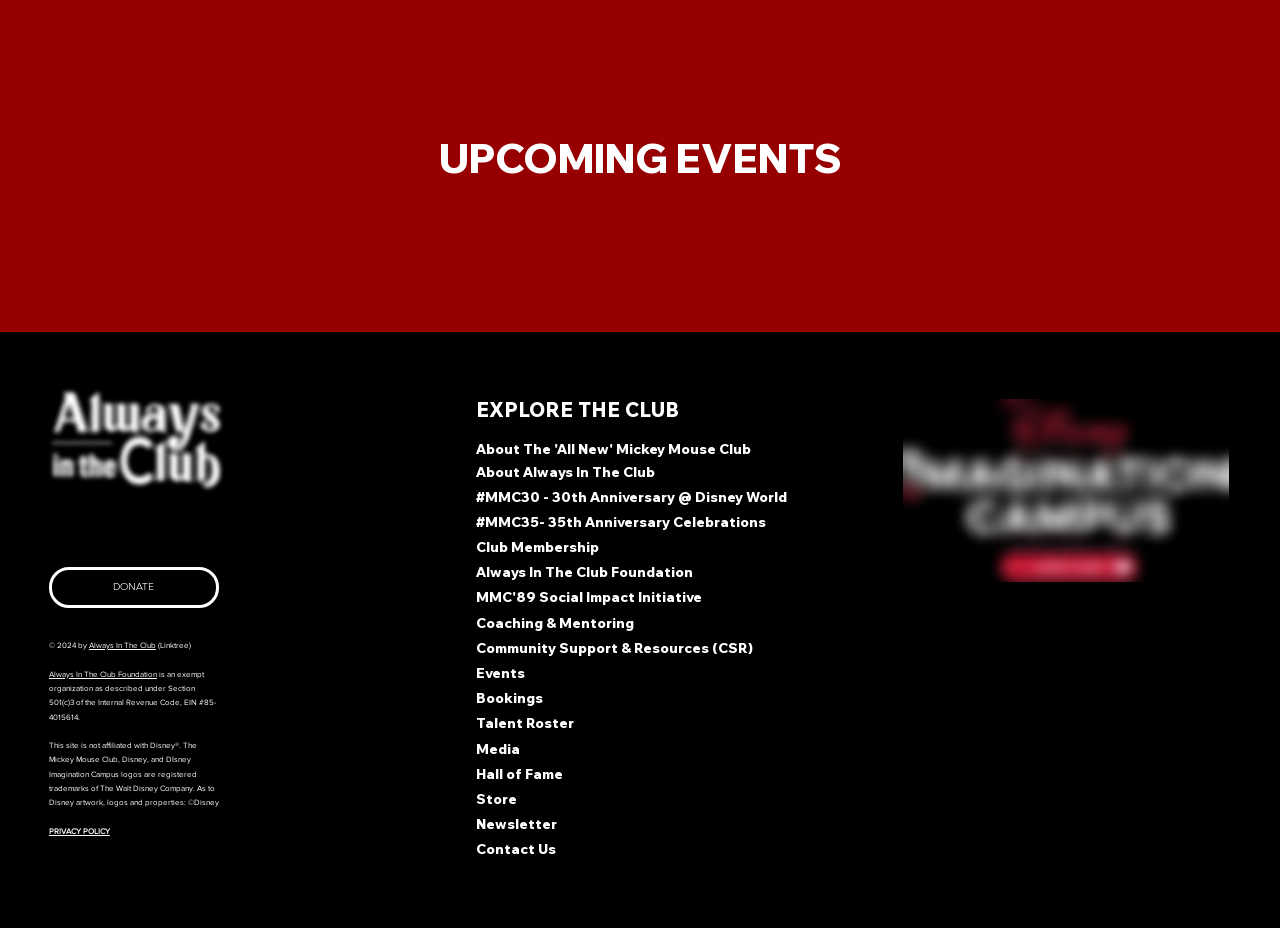Determine the coordinates of the bounding box for the clickable area needed to execute this instruction: "Check the 'PRIVACY POLICY'".

[0.038, 0.891, 0.086, 0.901]